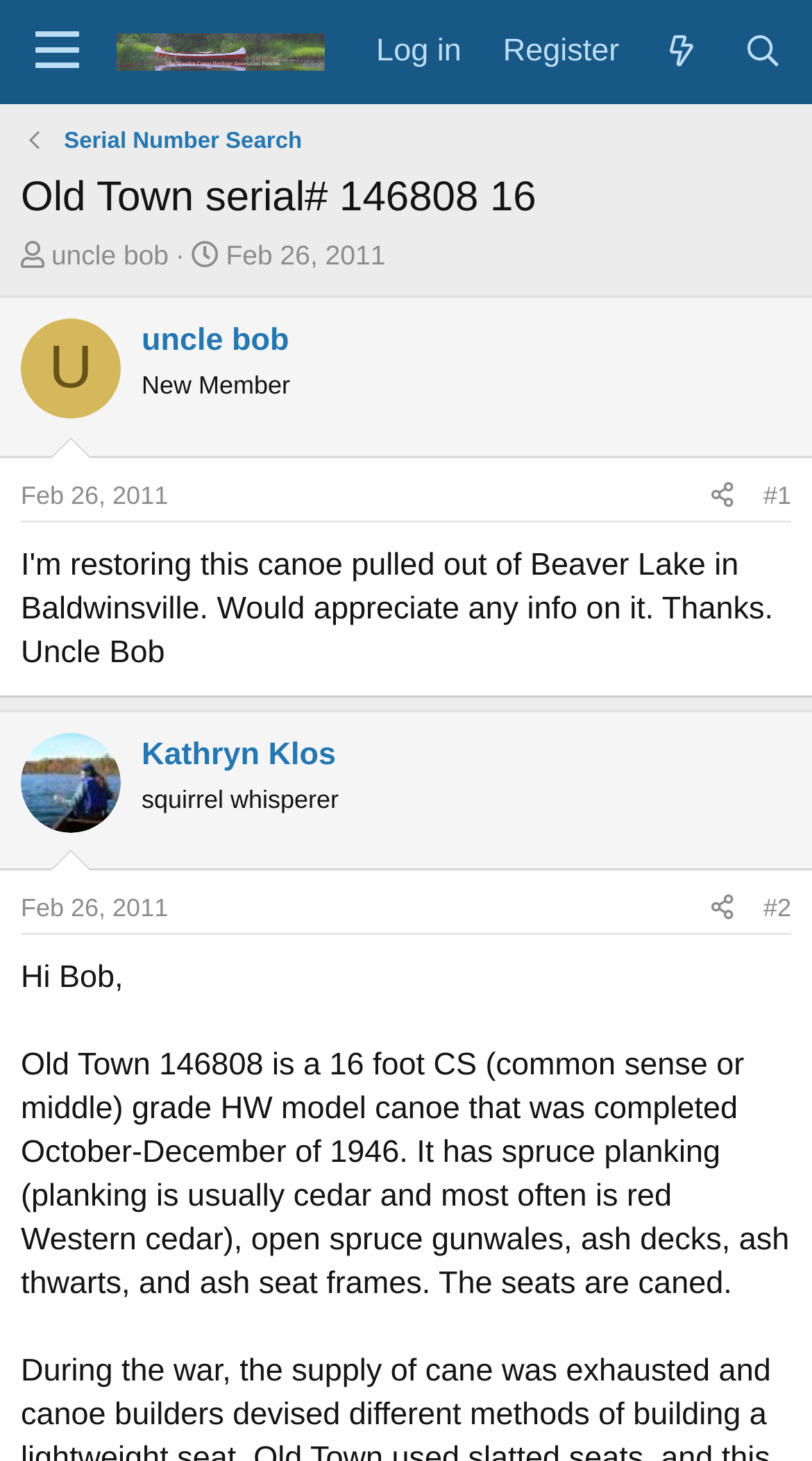Determine the bounding box coordinates for the area that should be clicked to carry out the following instruction: "Click the 'Menu' button".

[0.01, 0.0, 0.13, 0.071]